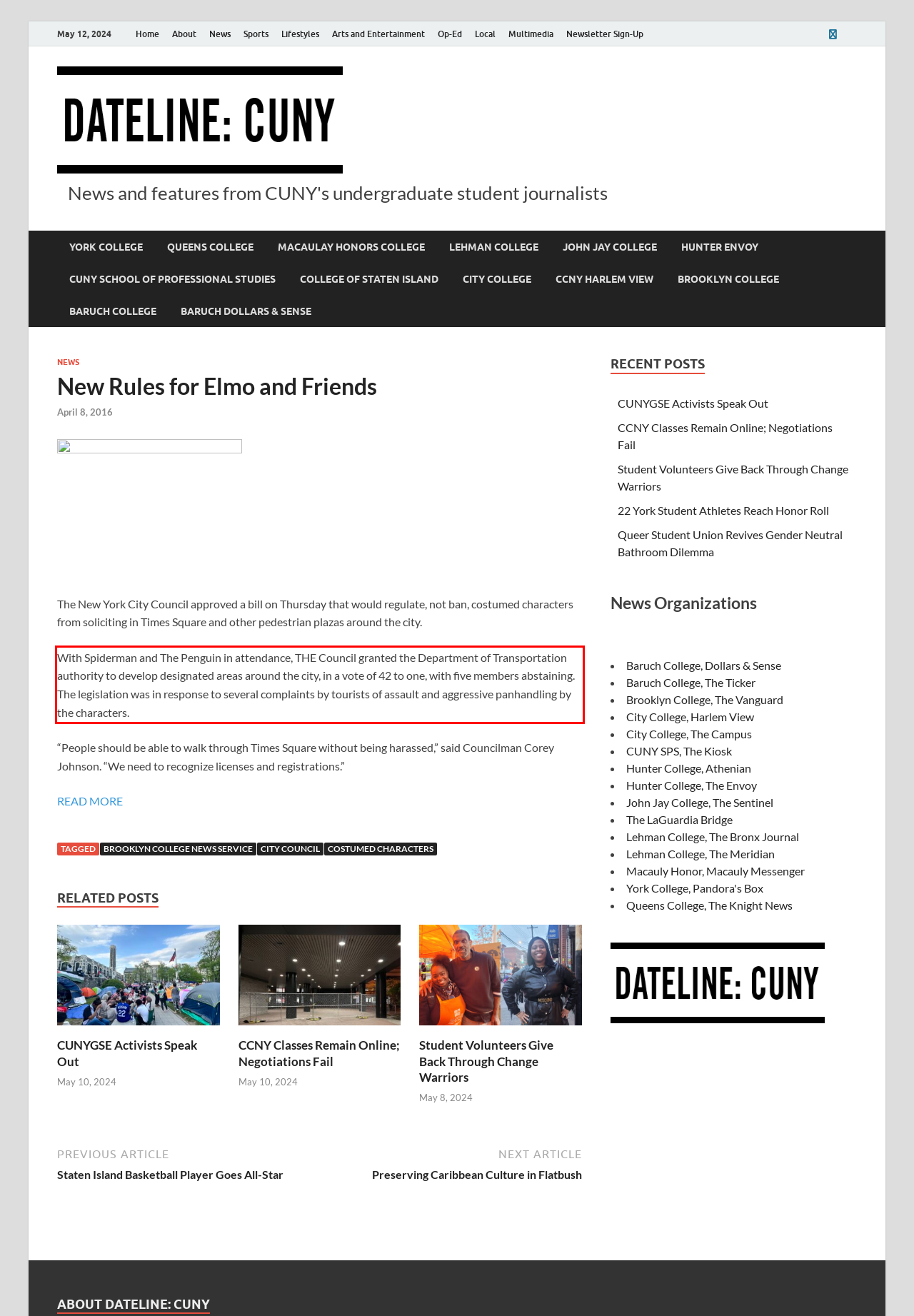With the provided screenshot of a webpage, locate the red bounding box and perform OCR to extract the text content inside it.

With Spiderman and The Penguin in attendance, THE Council granted the Department of Transportation authority to develop designated areas around the city, in a vote of 42 to one, with five members abstaining. The legislation was in response to several complaints by tourists of assault and aggressive panhandling by the characters.